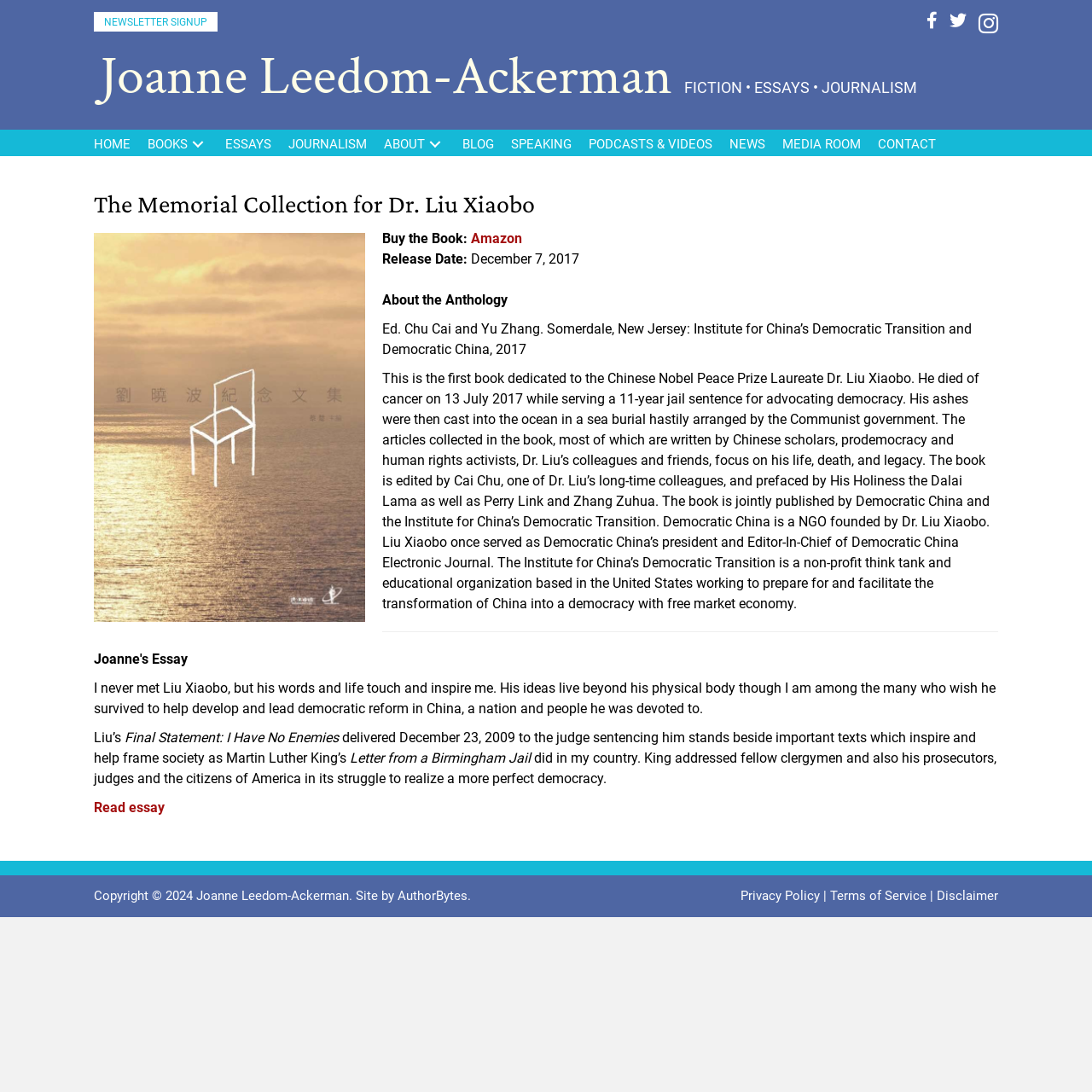Find the bounding box coordinates of the area that needs to be clicked in order to achieve the following instruction: "Click the Contact us link". The coordinates should be specified as four float numbers between 0 and 1, i.e., [left, top, right, bottom].

None